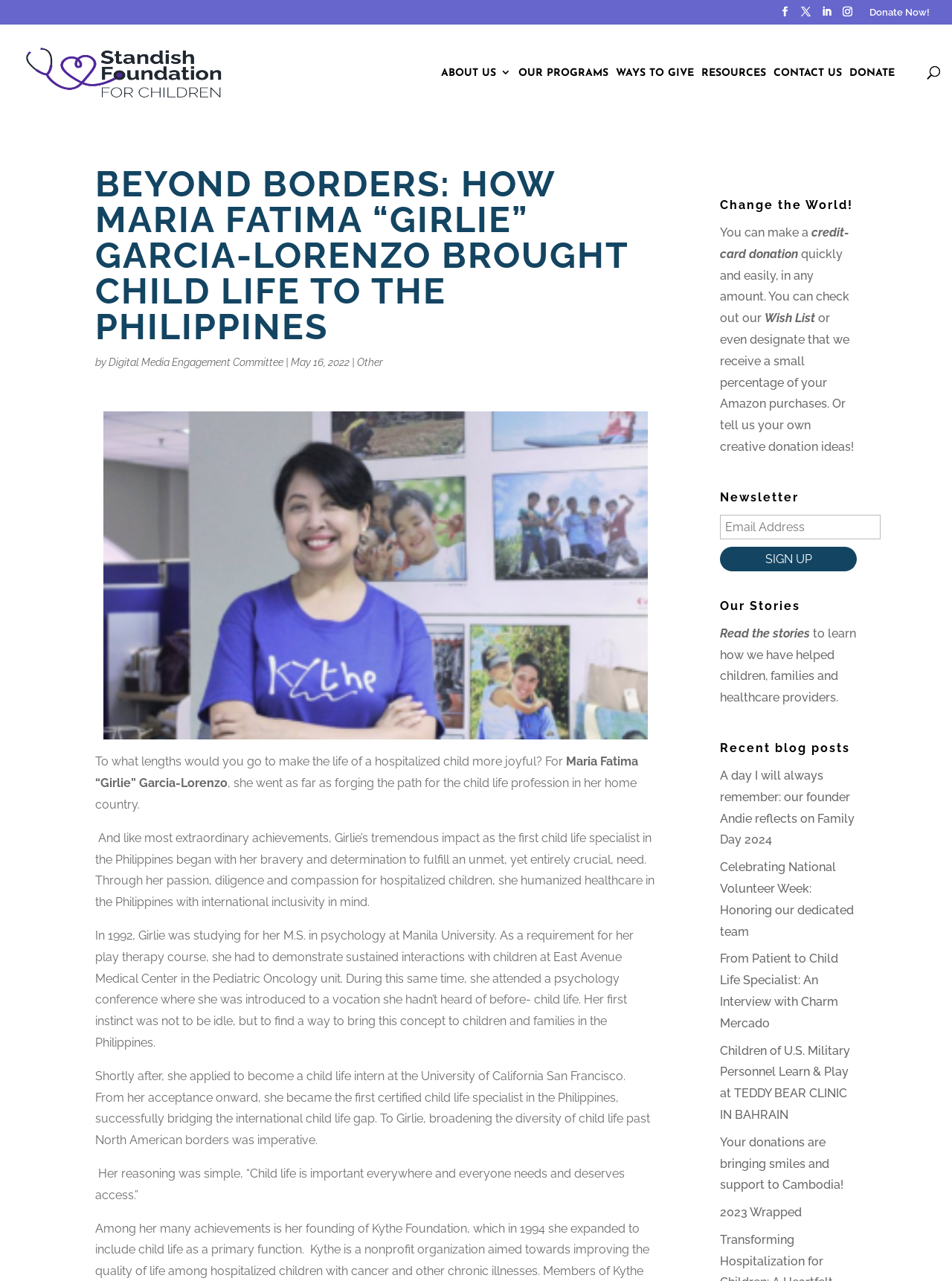Give a detailed account of the webpage.

This webpage is about the Standish Foundation for Children, with a focus on the story of Maria Fatima "Girlie" Garcia-Lorenzo, who brought child life to the Philippines. 

At the top of the page, there are several social media links, including LinkedIn and Instagram, as well as a "Donate Now!" button. Below this, there is a logo for the Standish Foundation for Children, accompanied by a search box.

The main content of the page is divided into sections. The first section has a heading "Beyond Borders" and tells the story of Girlie, who became the first certified child life specialist in the Philippines. The text describes her journey, from studying psychology at Manila University to becoming an intern at the University of California San Francisco, and eventually bringing child life to the Philippines.

To the right of this section, there are several headings, including "Change the World!", "Newsletter", "Our Stories", and "Recent blog posts". Under "Change the World!", there is a call to action to make a donation, with a link to a "Wish List" and an option to designate a small percentage of Amazon purchases to the foundation. 

Under "Newsletter", there is a text box to enter an email address and a "Sign up" button. The "Our Stories" section has a link to read stories about how the foundation has helped children, families, and healthcare providers. The "Recent blog posts" section lists several articles, including reflections on Family Day, celebrating National Volunteer Week, and interviews with child life specialists.

Overall, the webpage is dedicated to sharing the story of Girlie and the impact of the Standish Foundation for Children, while also encouraging visitors to get involved through donations and staying up-to-date with the foundation's news and stories.